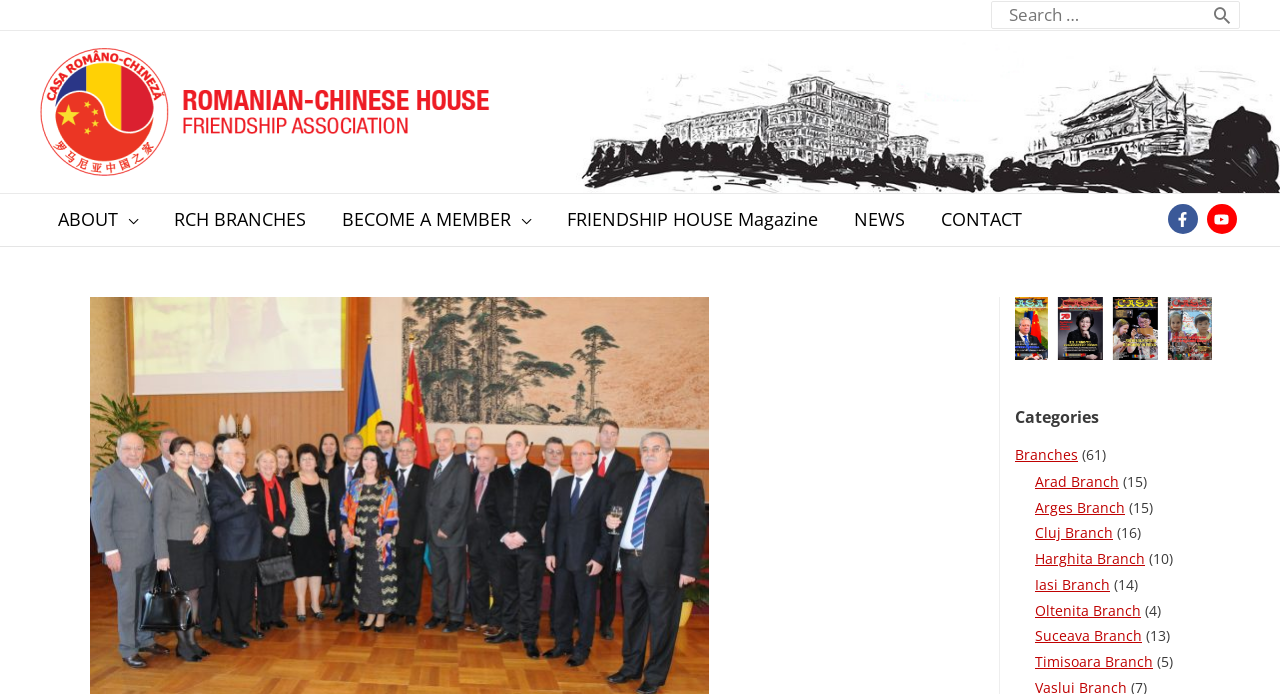Determine the bounding box coordinates for the area you should click to complete the following instruction: "Open facebook page".

[0.912, 0.294, 0.939, 0.337]